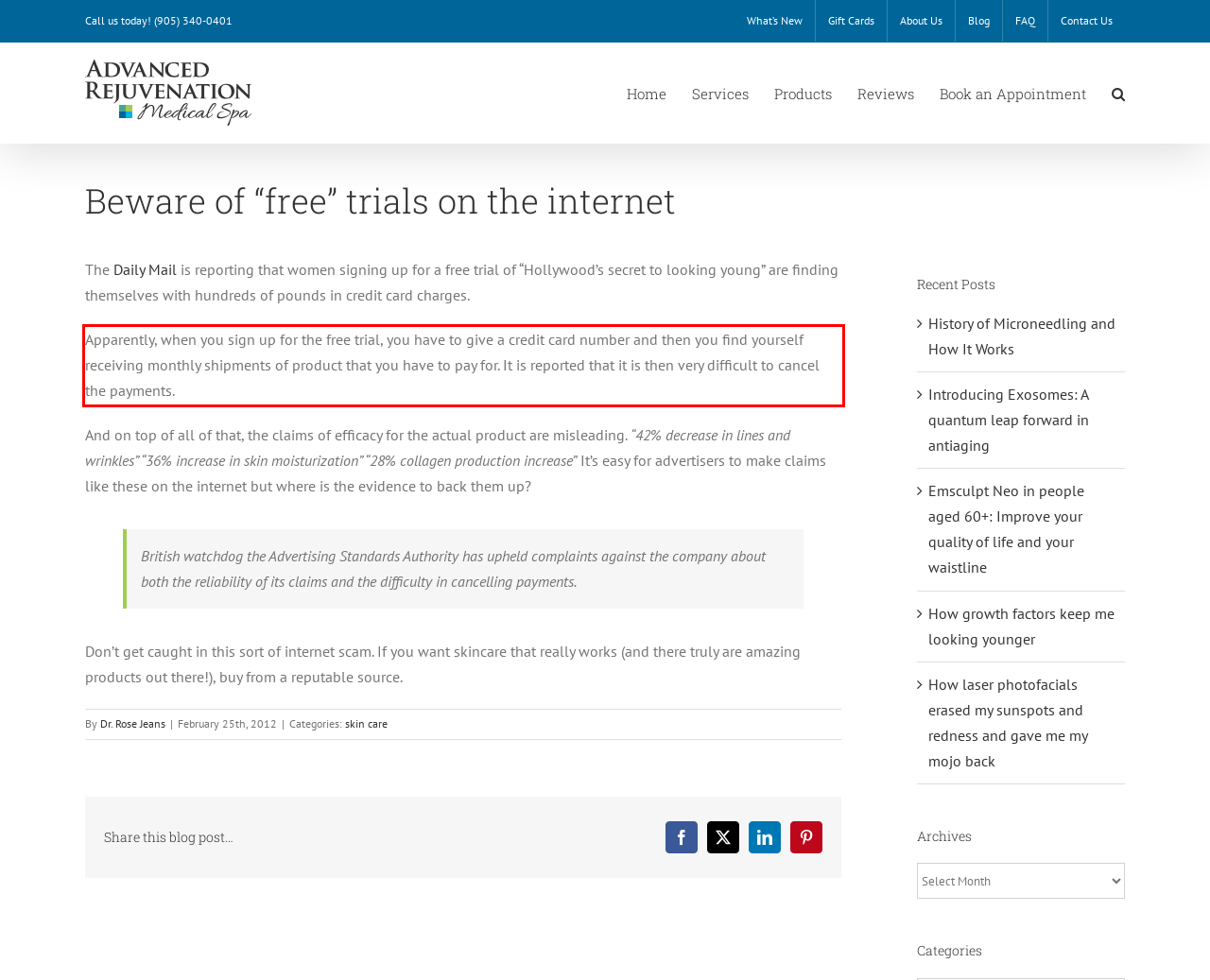You have a screenshot of a webpage with a UI element highlighted by a red bounding box. Use OCR to obtain the text within this highlighted area.

Apparently, when you sign up for the free trial, you have to give a credit card number and then you find yourself receiving monthly shipments of product that you have to pay for. It is reported that it is then very difficult to cancel the payments.